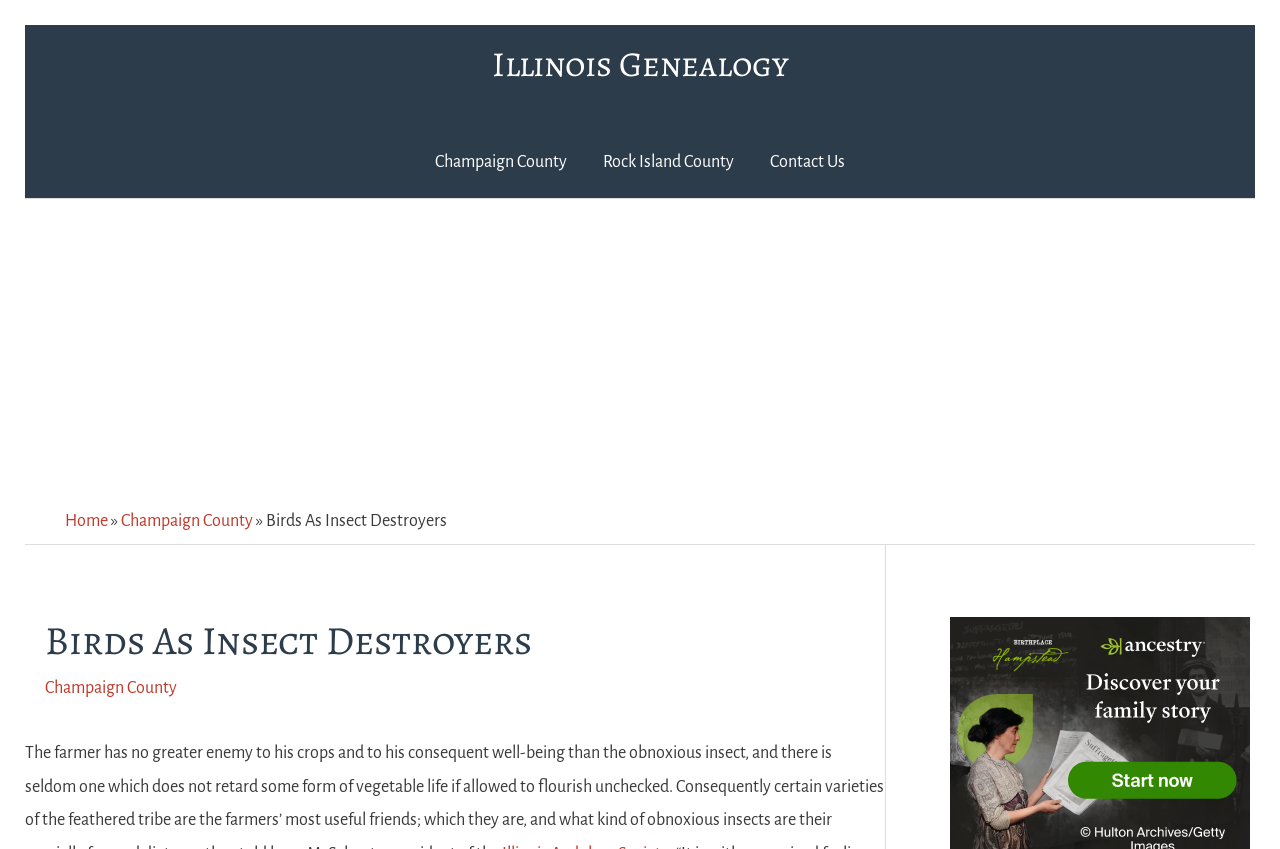Can you specify the bounding box coordinates for the region that should be clicked to fulfill this instruction: "go back to home".

[0.051, 0.603, 0.084, 0.624]